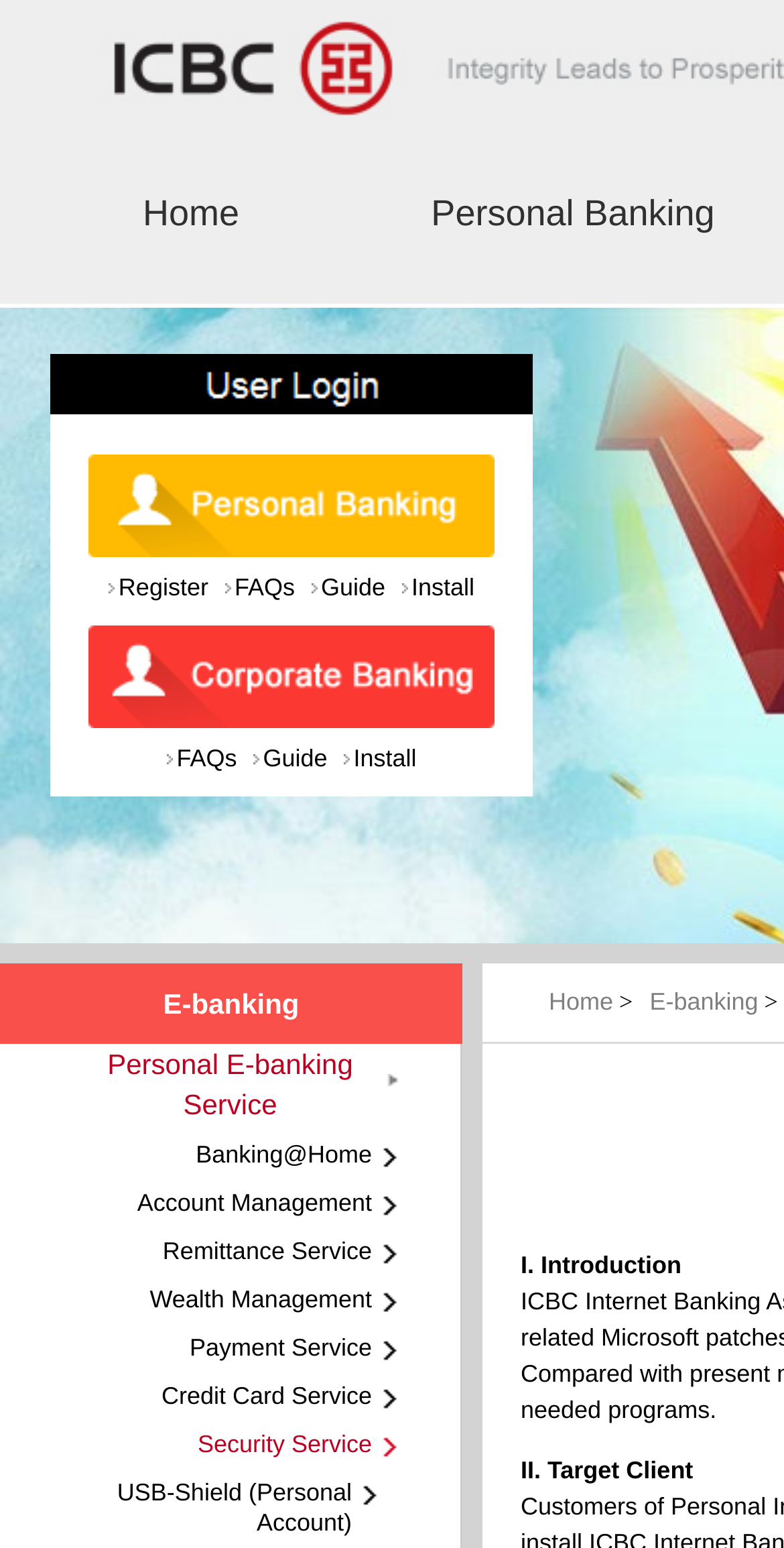Please determine the bounding box coordinates of the element to click on in order to accomplish the following task: "Click on Home". Ensure the coordinates are four float numbers ranging from 0 to 1, i.e., [left, top, right, bottom].

[0.0, 0.105, 0.487, 0.172]